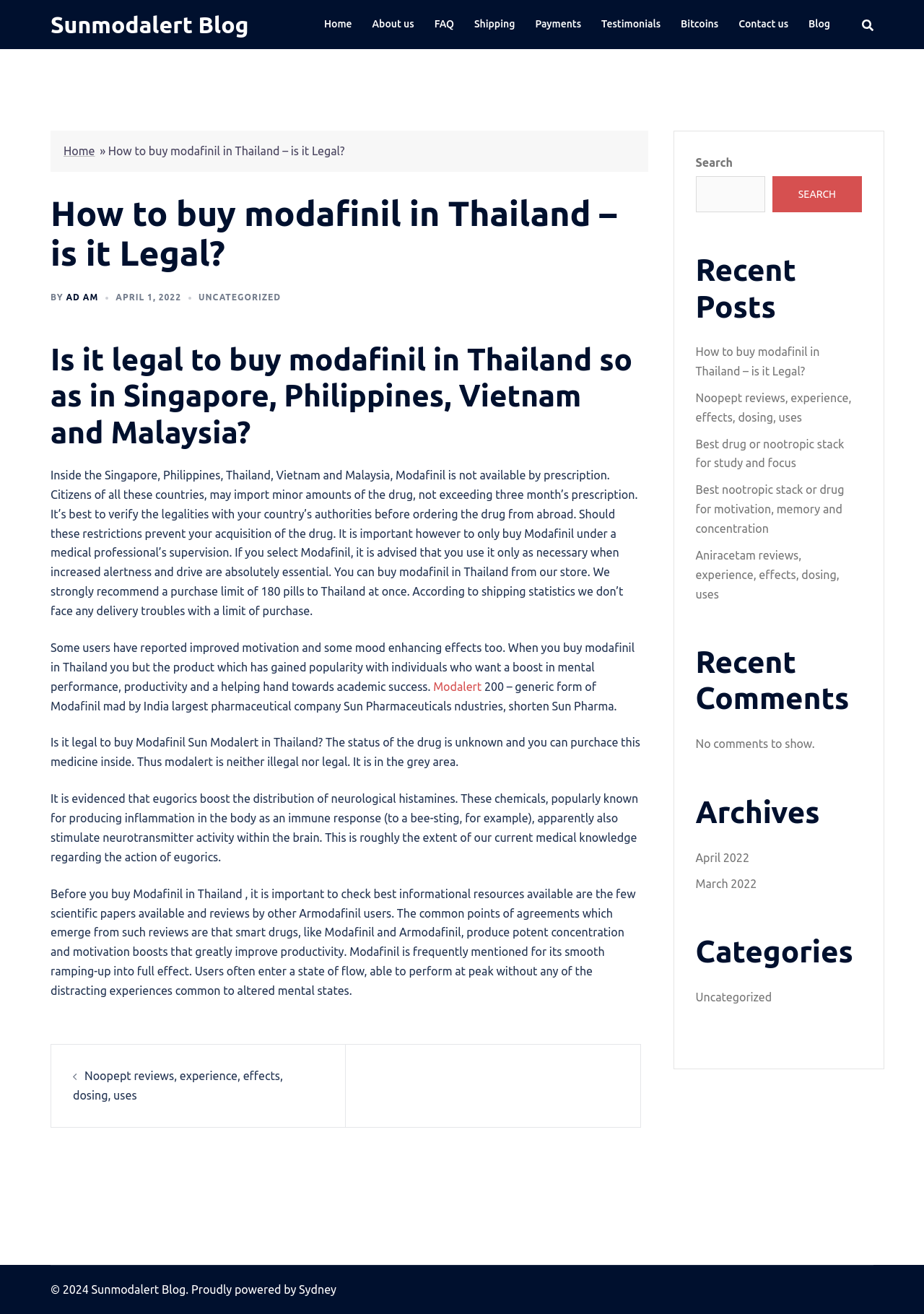Create an in-depth description of the webpage, covering main sections.

This webpage is about buying modafinil in Thailand and other countries, and its legality. At the top, there is a navigation menu with links to "Home", "About us", "FAQ", "Shipping", "Payments", "Testimonials", "Bitcoins", "Contact us", and "Blog". Below the navigation menu, there is a main content area with an article about buying modafinil in Thailand.

The article has a heading "How to buy modafinil in Thailand – is it Legal?" and is written by "AD AM" on "APRIL 1, 2022". The article discusses the legality of buying modafinil in Thailand, Singapore, Philippines, Vietnam, and Malaysia, and provides information on how to import the drug legally. It also mentions the benefits of modafinil, such as improved motivation and mood enhancing effects.

On the right side of the page, there is a complementary section with a search box, recent posts, recent comments, archives, and categories. The recent posts section lists several articles, including "Noopept reviews, experience, effects, dosing, uses" and "Best drug or nootropic stack for study and focus". The archives section lists months, and the categories section lists "Uncategorized".

At the bottom of the page, there is a copyright notice "© 2024 Sunmodalert Blog. Proudly powered by Sydney".